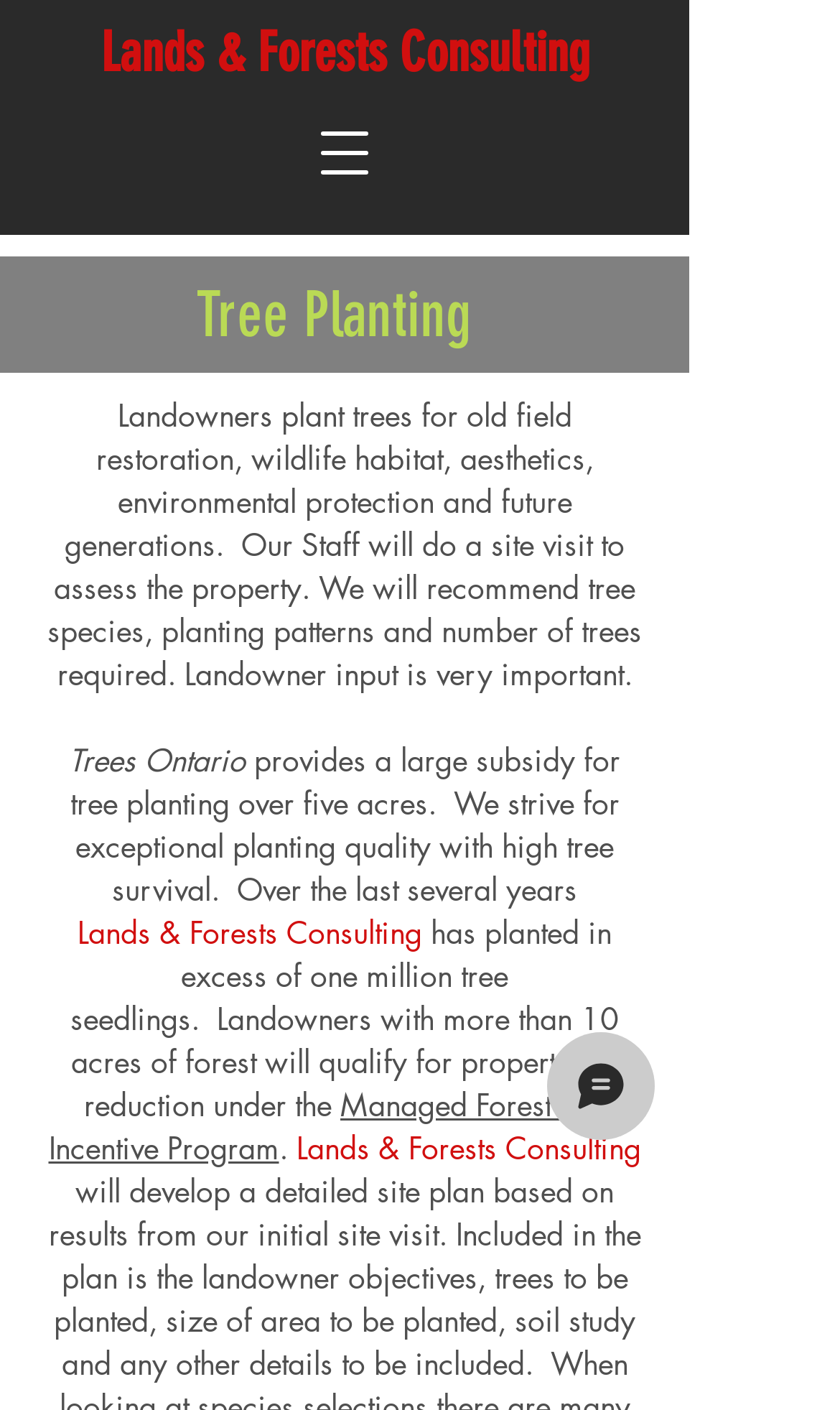Using the format (top-left x, top-left y, bottom-right x, bottom-right y), provide the bounding box coordinates for the described UI element. All values should be floating point numbers between 0 and 1: Managed Forest Tax Incentive Program

[0.058, 0.769, 0.721, 0.828]